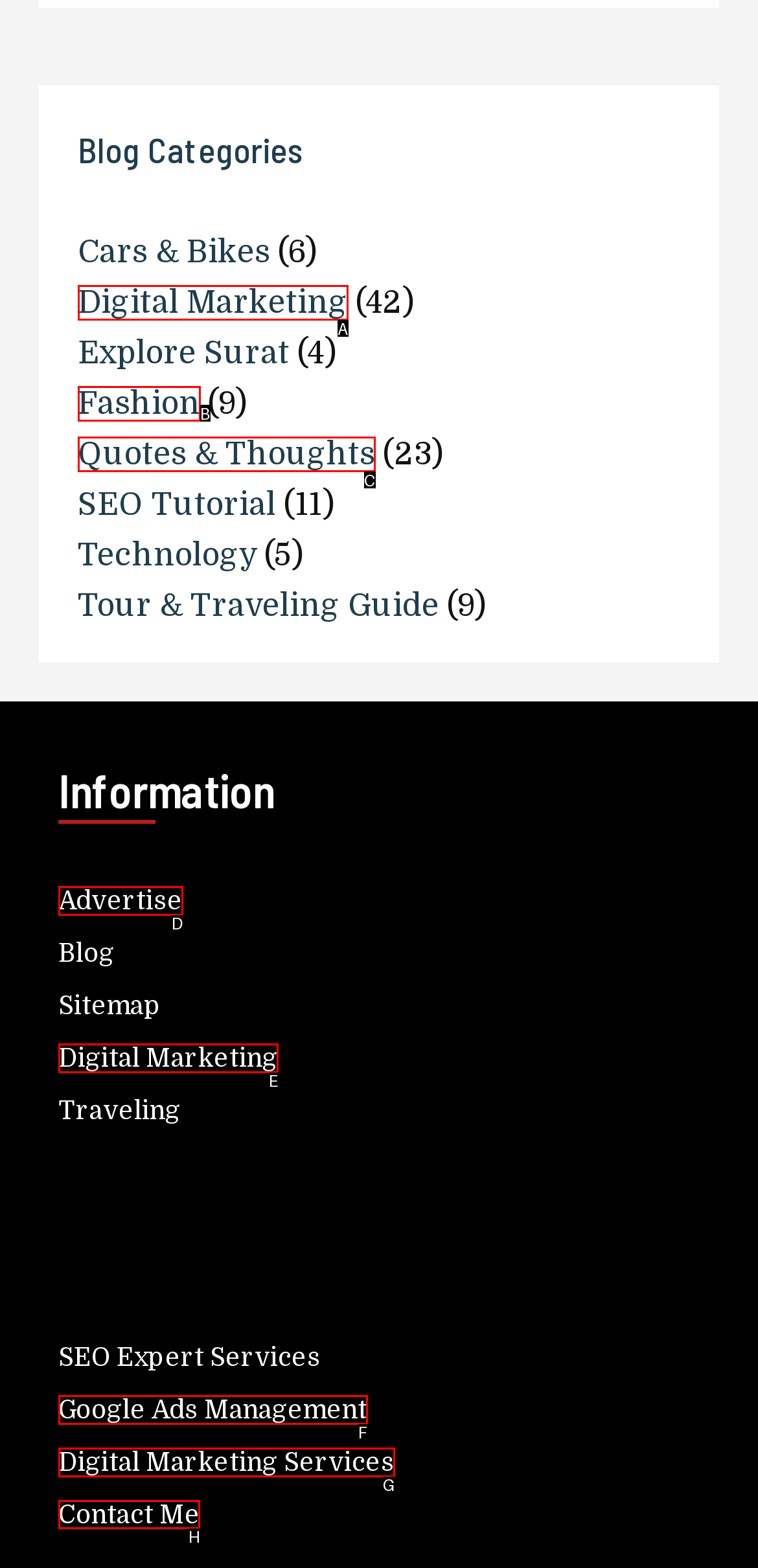From the given options, indicate the letter that corresponds to the action needed to complete this task: Contact the author. Respond with only the letter.

H